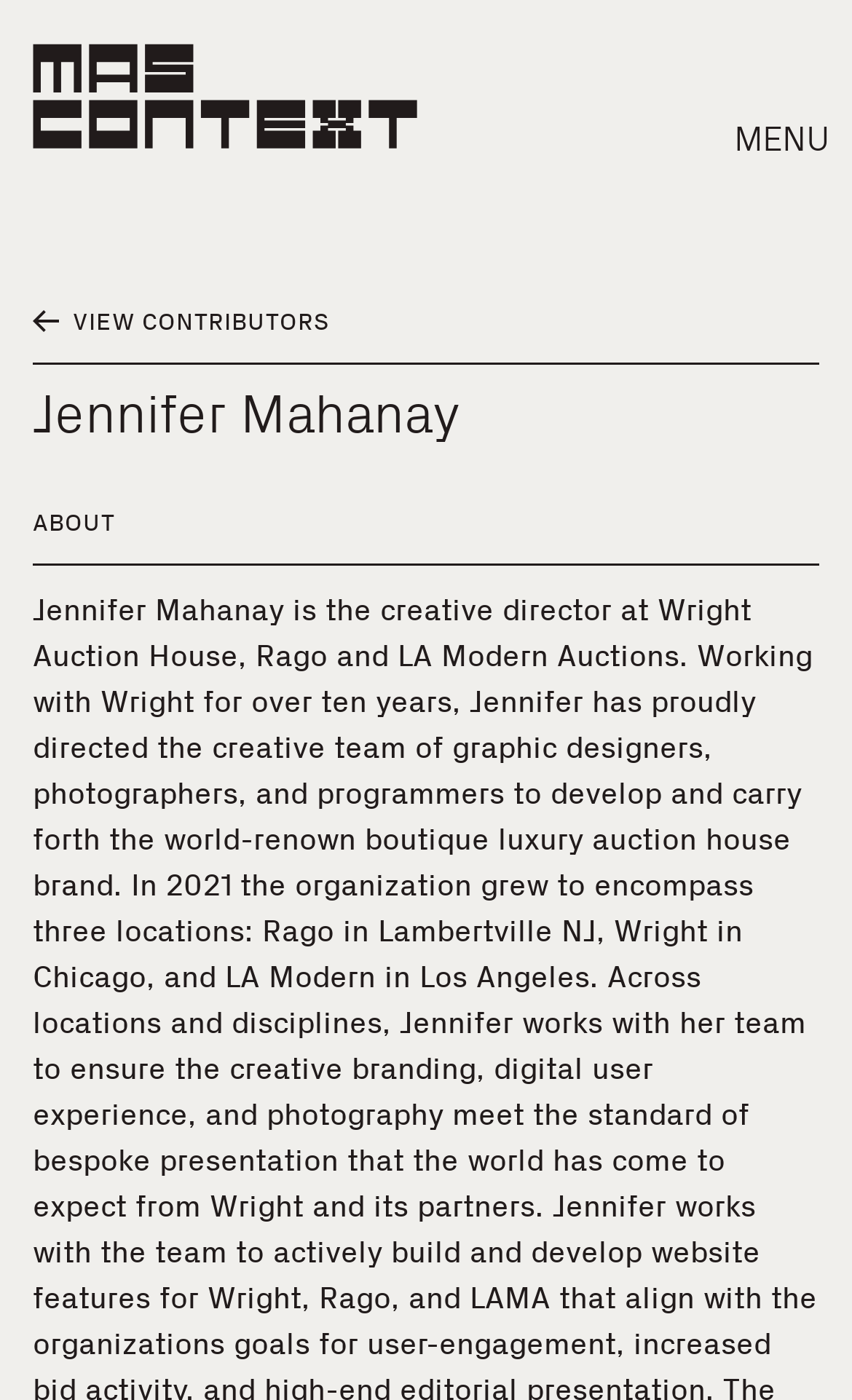Please specify the coordinates of the bounding box for the element that should be clicked to carry out this instruction: "read about Jennifer Mahanay". The coordinates must be four float numbers between 0 and 1, formatted as [left, top, right, bottom].

[0.038, 0.276, 0.962, 0.315]